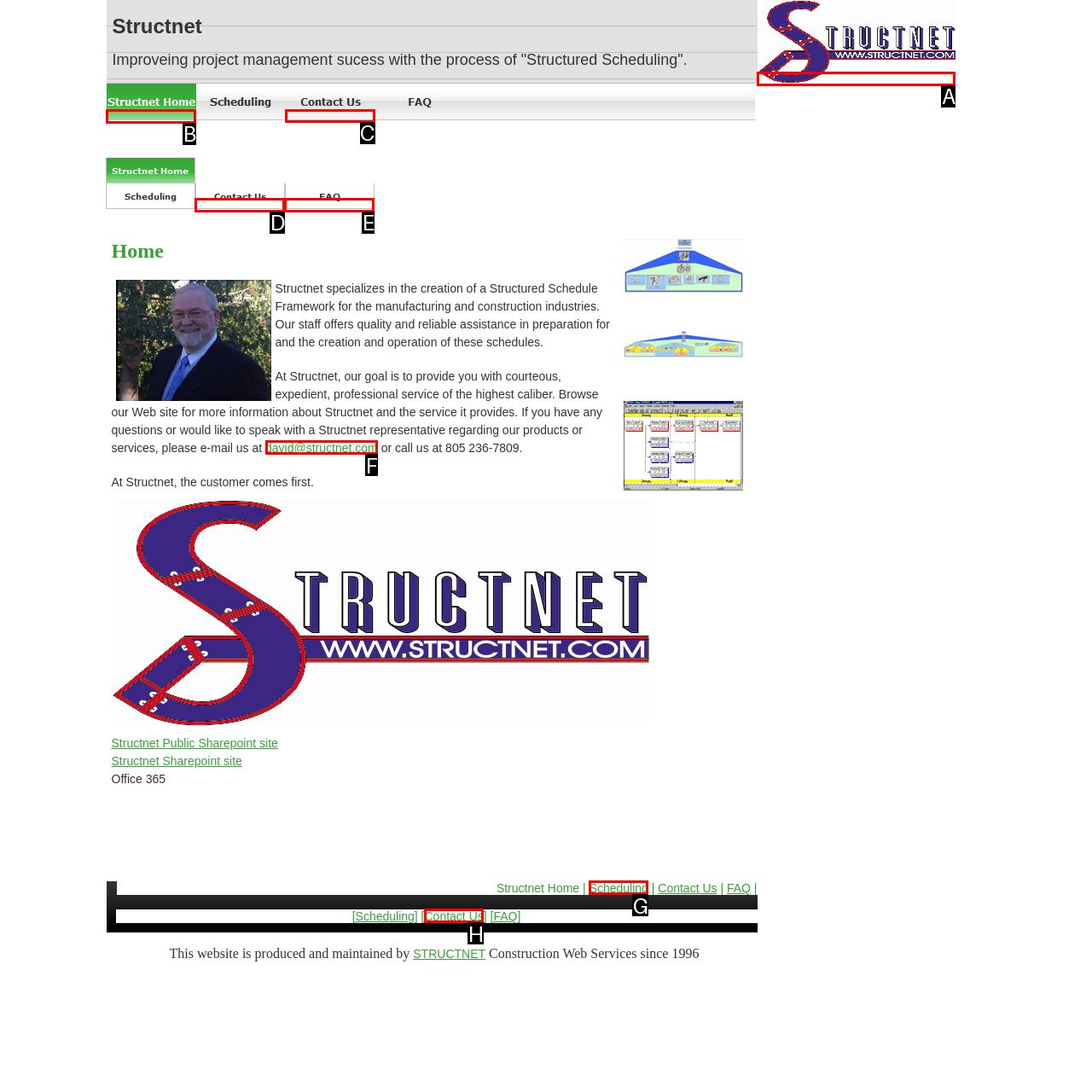Select the UI element that should be clicked to execute the following task: Click on Contact Us
Provide the letter of the correct choice from the given options.

C